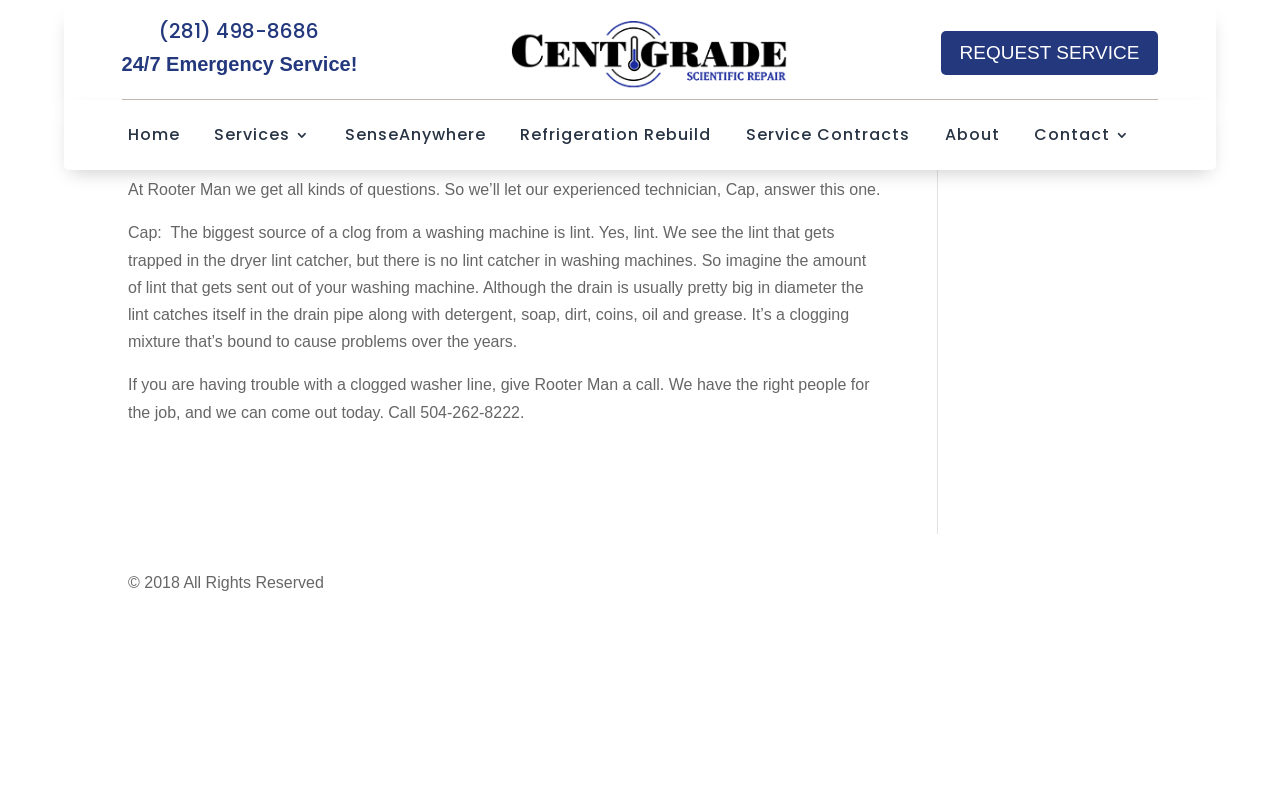Pinpoint the bounding box coordinates of the clickable element to carry out the following instruction: "Learn about refrigeration rebuild."

[0.407, 0.16, 0.556, 0.187]